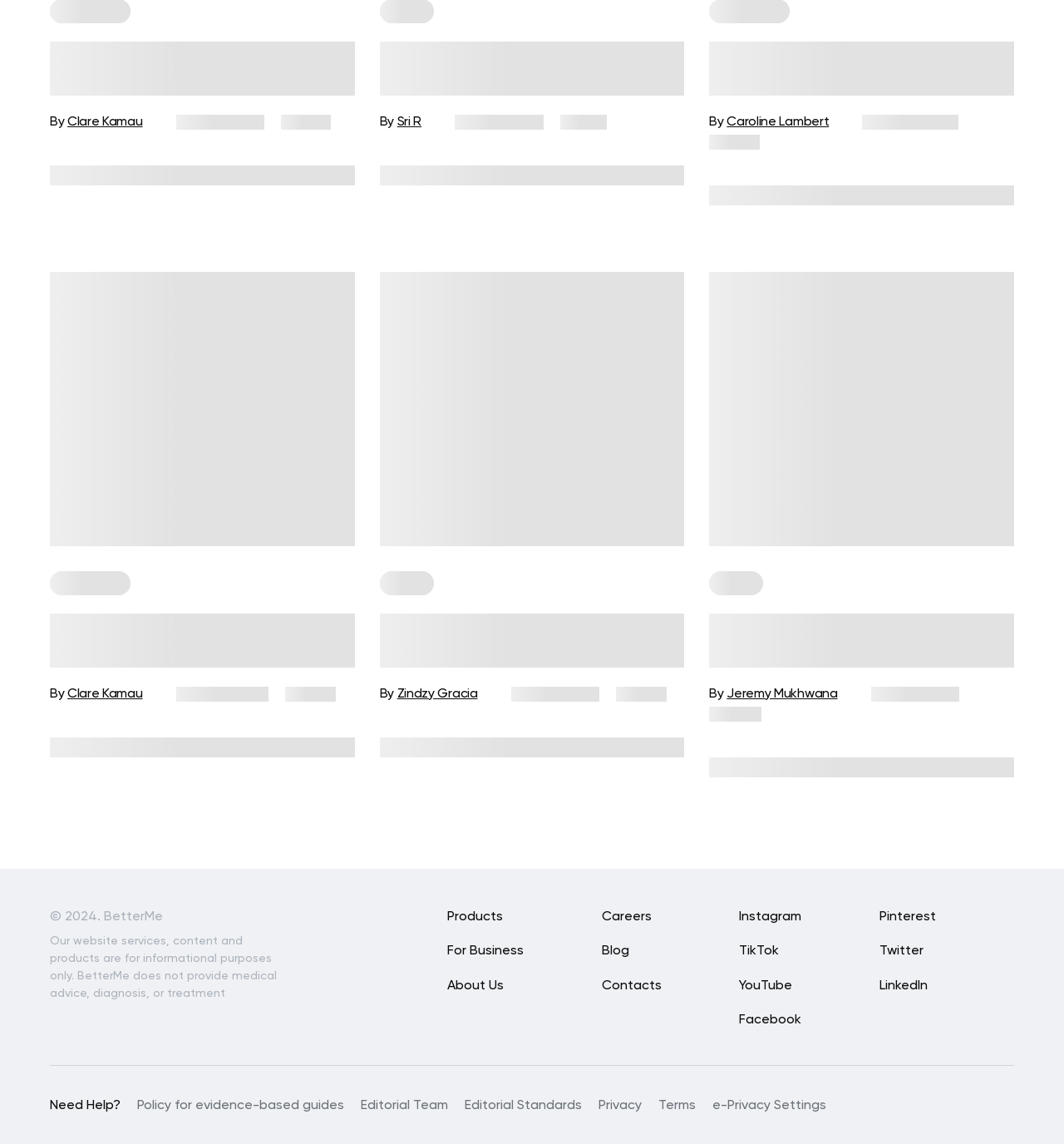Examine the image carefully and respond to the question with a detailed answer: 
What is the date of the second article?

I examined the second article element [677] and found a 'StaticText' element [2055] with the text 'April 2, 2024'. This is the date of the second article.